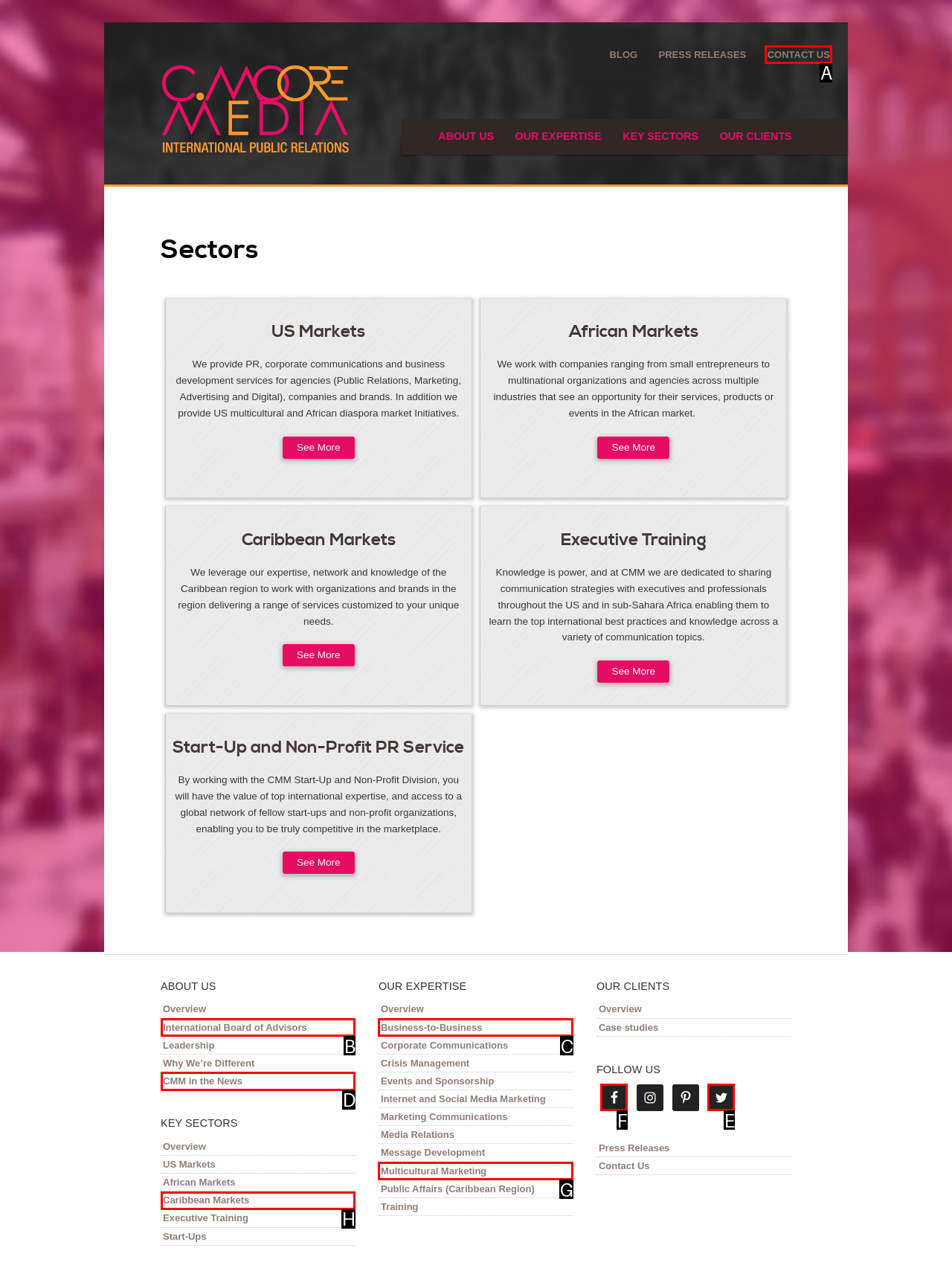To execute the task: Click on the 'Facebook' link, which one of the highlighted HTML elements should be clicked? Answer with the option's letter from the choices provided.

F